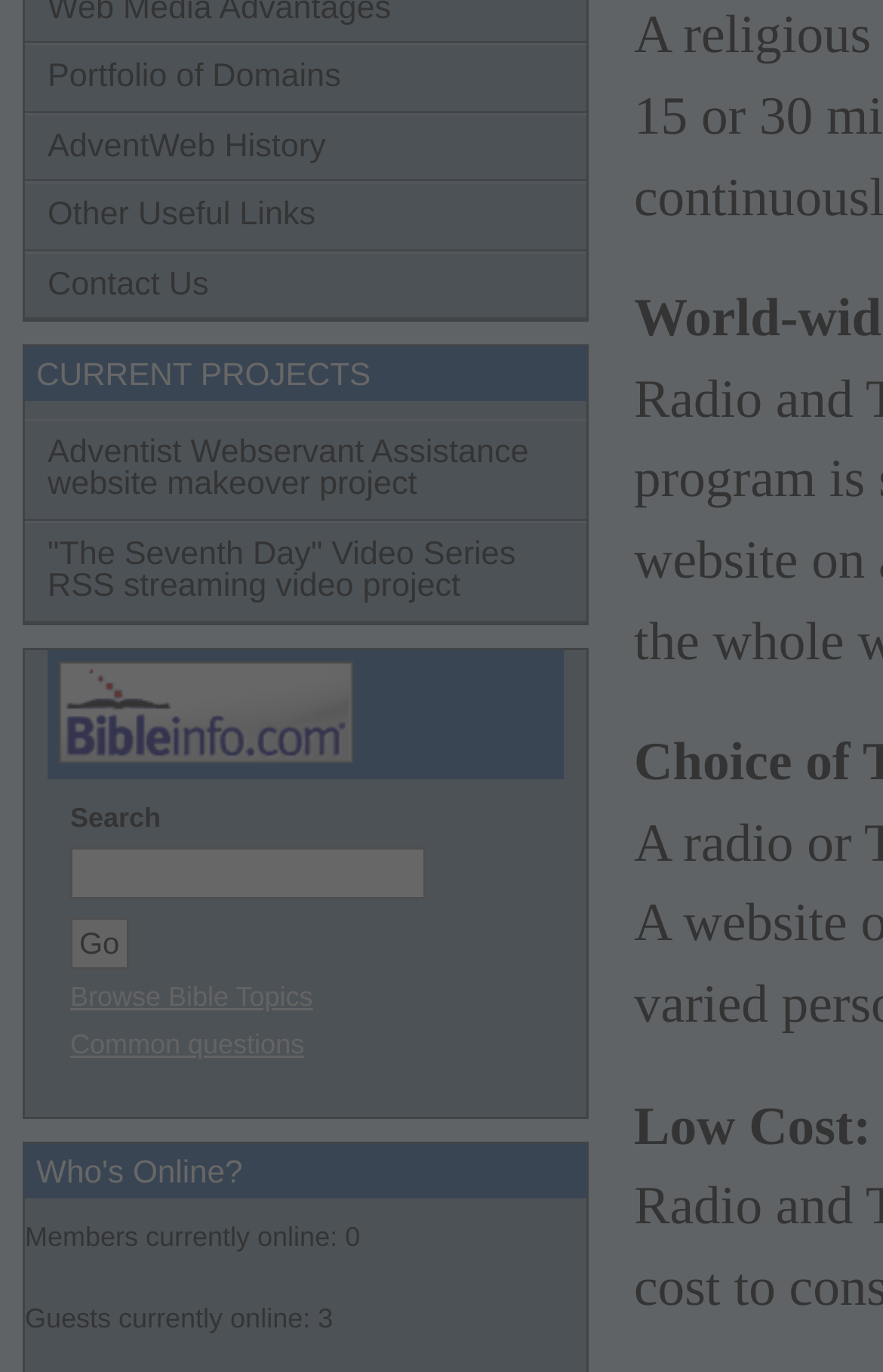Give the bounding box coordinates for this UI element: "name="commit" value="Go"". The coordinates should be four float numbers between 0 and 1, arranged as [left, top, right, bottom].

[0.079, 0.668, 0.146, 0.706]